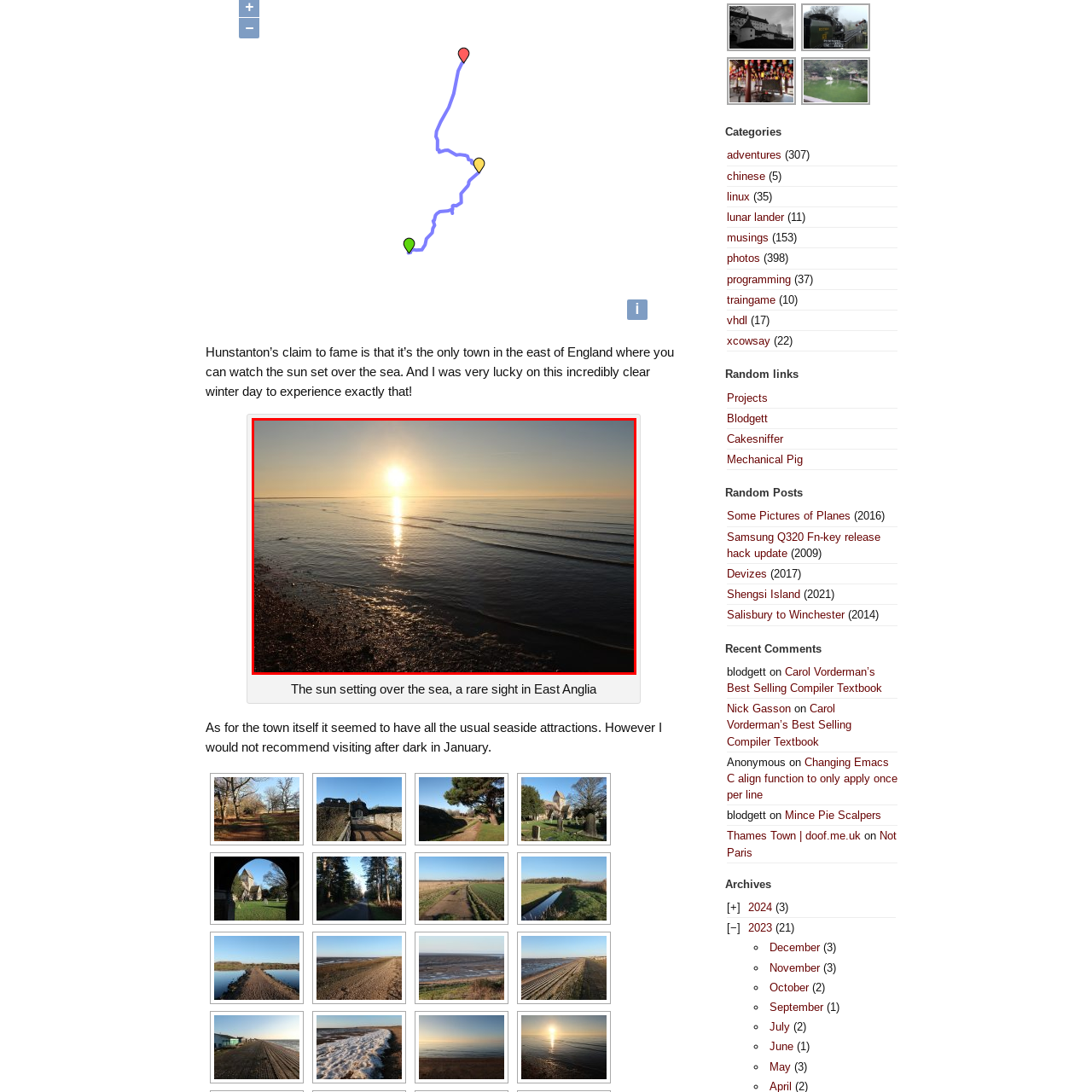What is the location of the scene?
Inspect the image within the red bounding box and answer the question in detail.

The caption specifically mentions that the scene highlights Hunstanton, a unique location in East Anglia known for its stunning sunsets, which suggests that the location of the scene is Hunstanton, East Anglia.